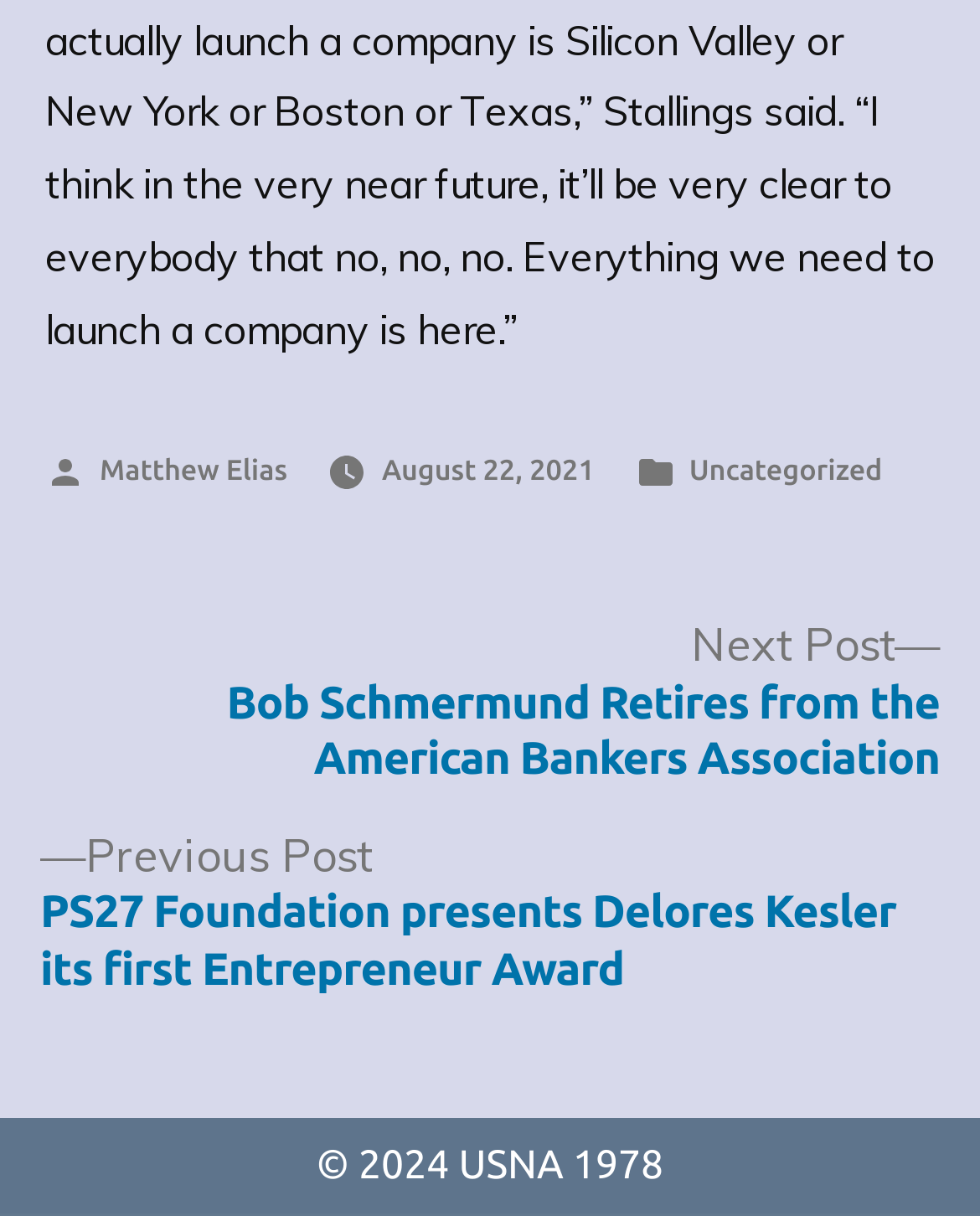Who posted the article?
Please respond to the question with a detailed and informative answer.

I found the answer by looking at the footer section of the webpage, where it says 'Posted by' followed by a link with the text 'Matthew Elias'.